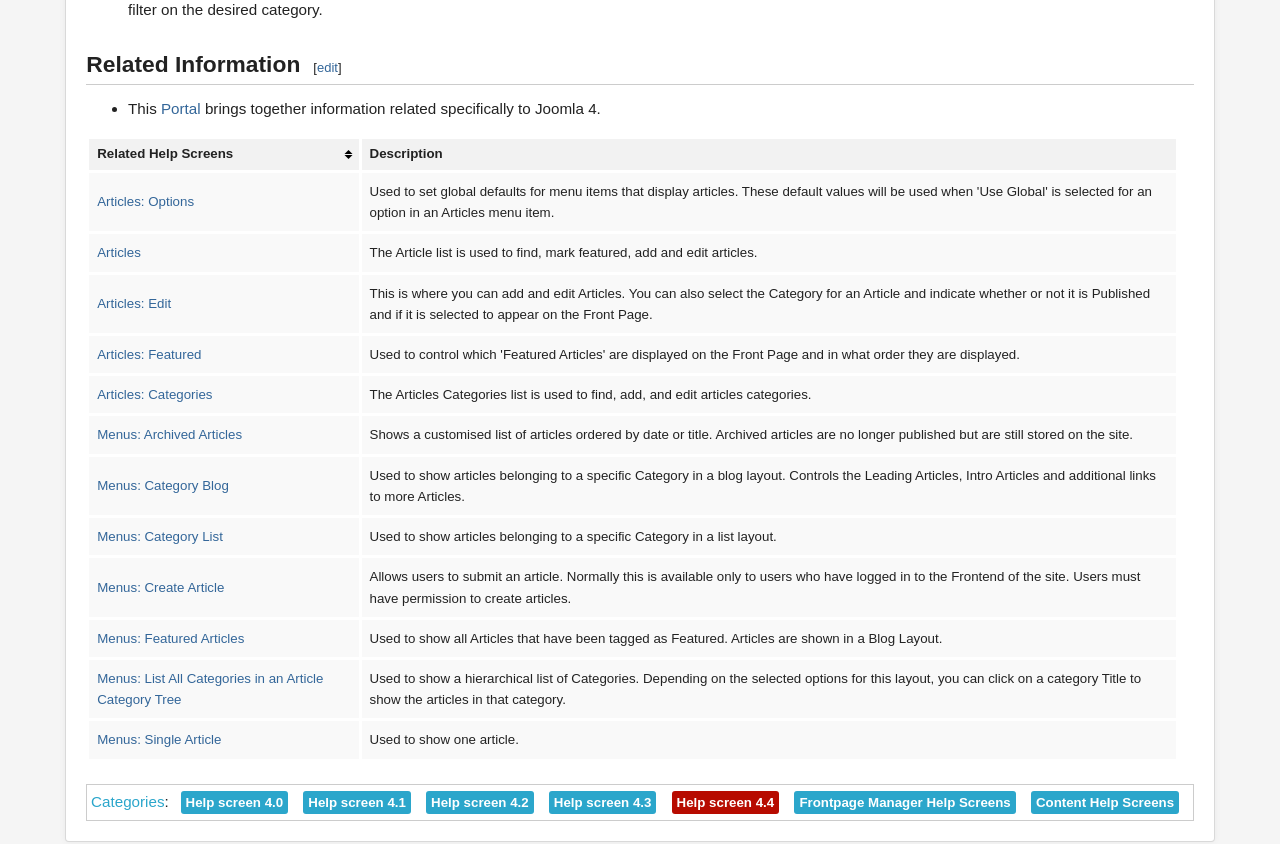Locate the bounding box coordinates of the clickable part needed for the task: "go to portal".

[0.126, 0.118, 0.157, 0.138]